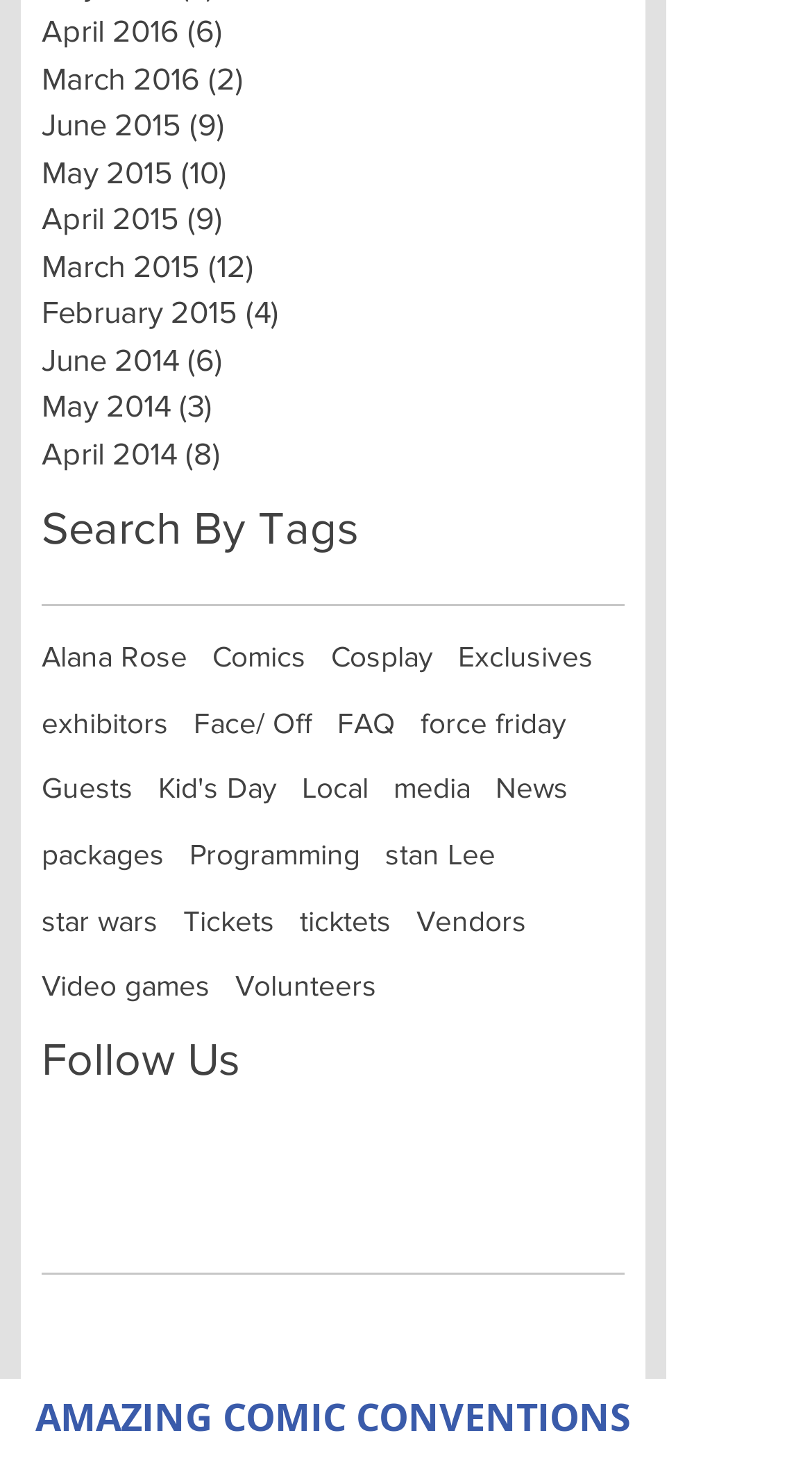Identify the bounding box coordinates of the section that should be clicked to achieve the task described: "Follow on Facebook".

[0.051, 0.895, 0.141, 0.945]